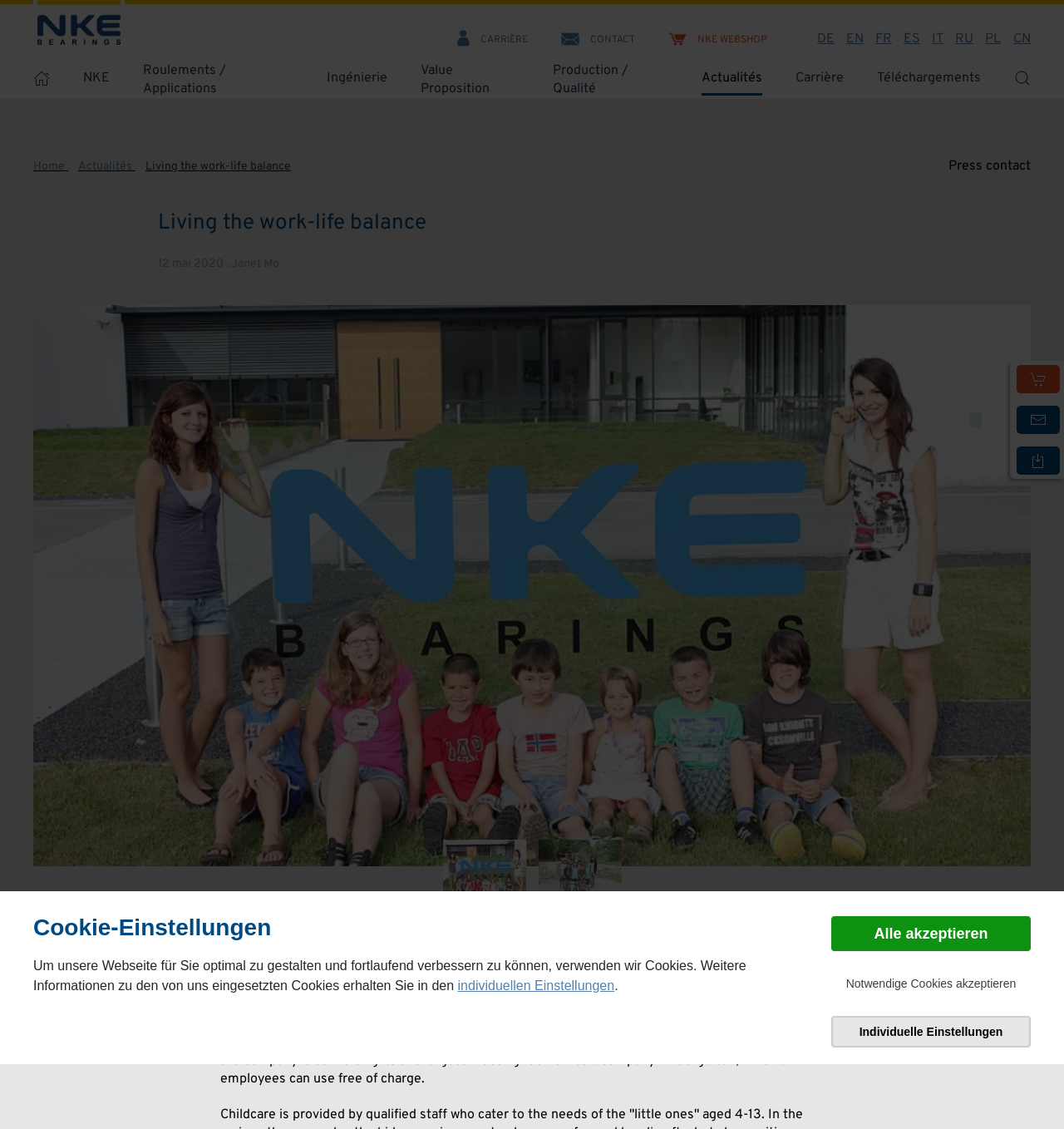What is the language of the webpage?
Using the visual information, answer the question in a single word or phrase.

Multiple